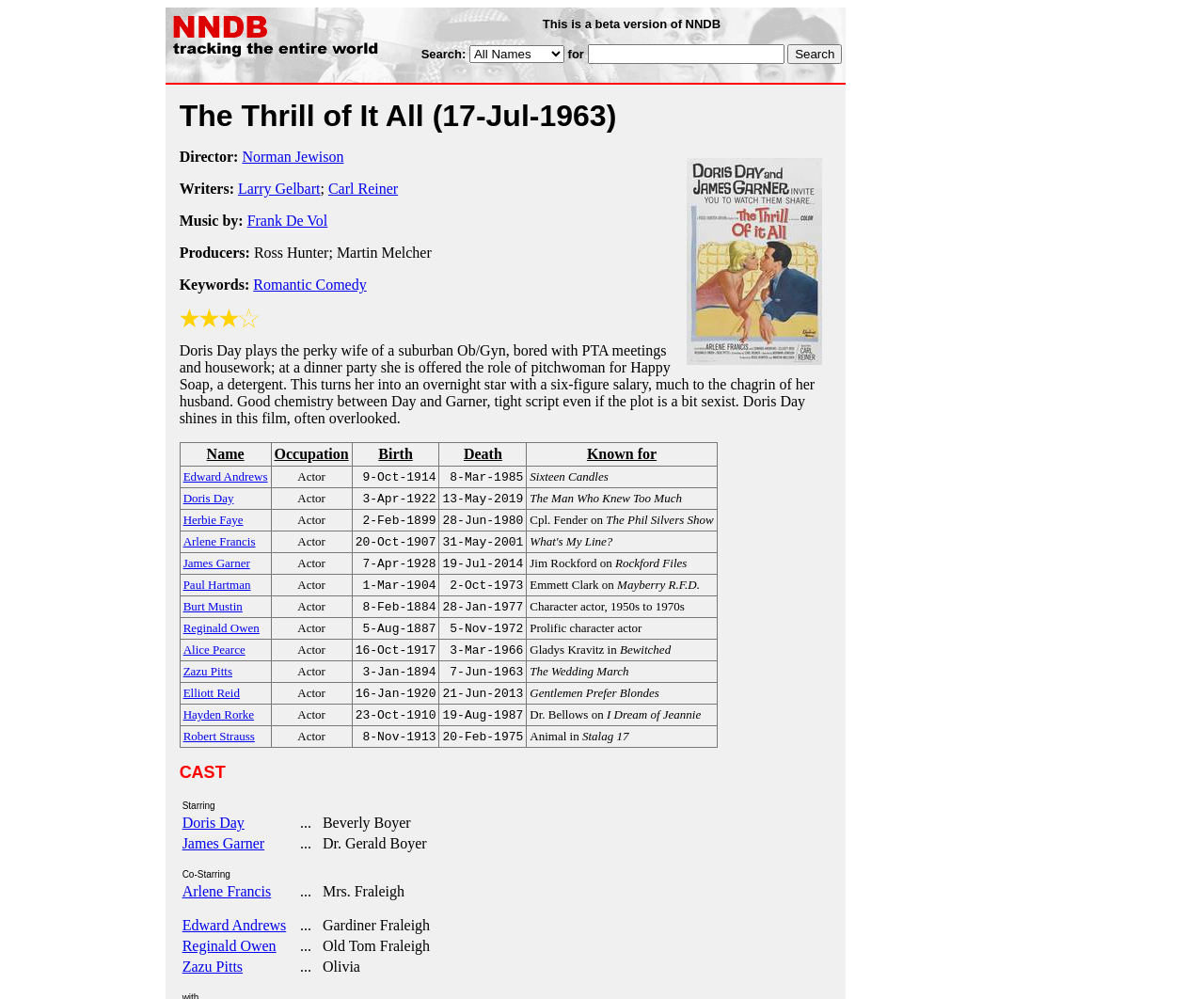Please give a concise answer to this question using a single word or phrase: 
What is the name of the website?

NNDB